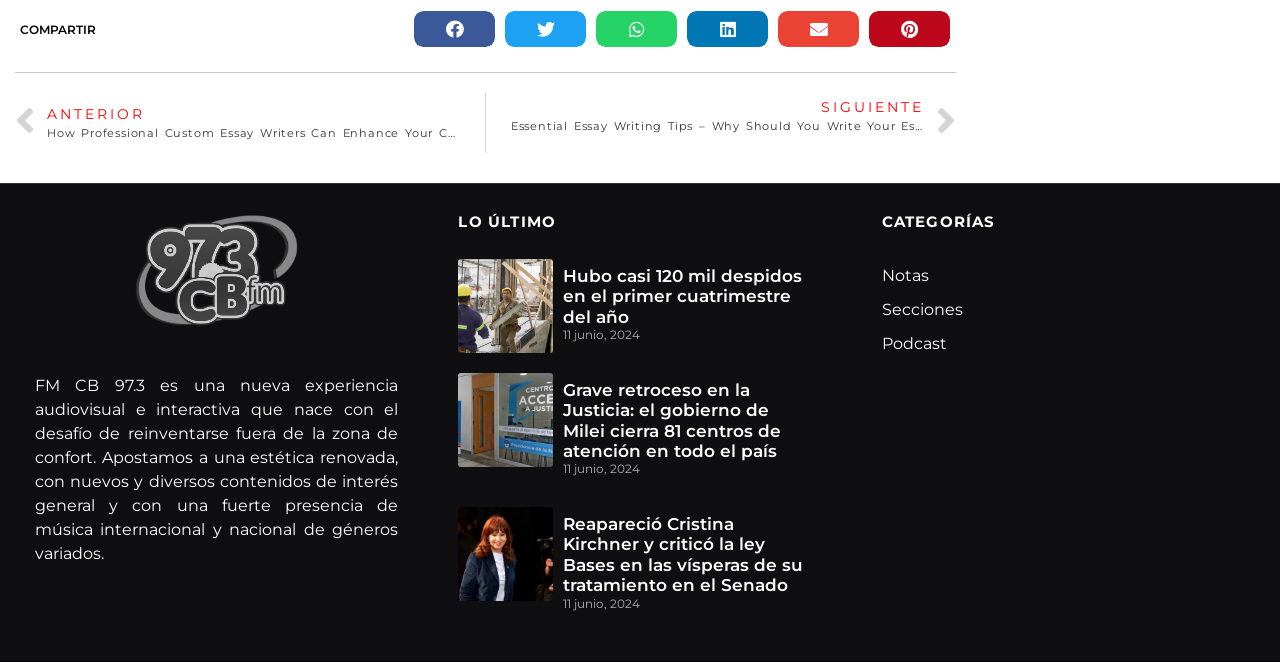Please locate the bounding box coordinates for the element that should be clicked to achieve the following instruction: "Listen to 'FM CB 97.3' podcast". Ensure the coordinates are given as four float numbers between 0 and 1, i.e., [left, top, right, bottom].

[0.689, 0.494, 0.973, 0.545]